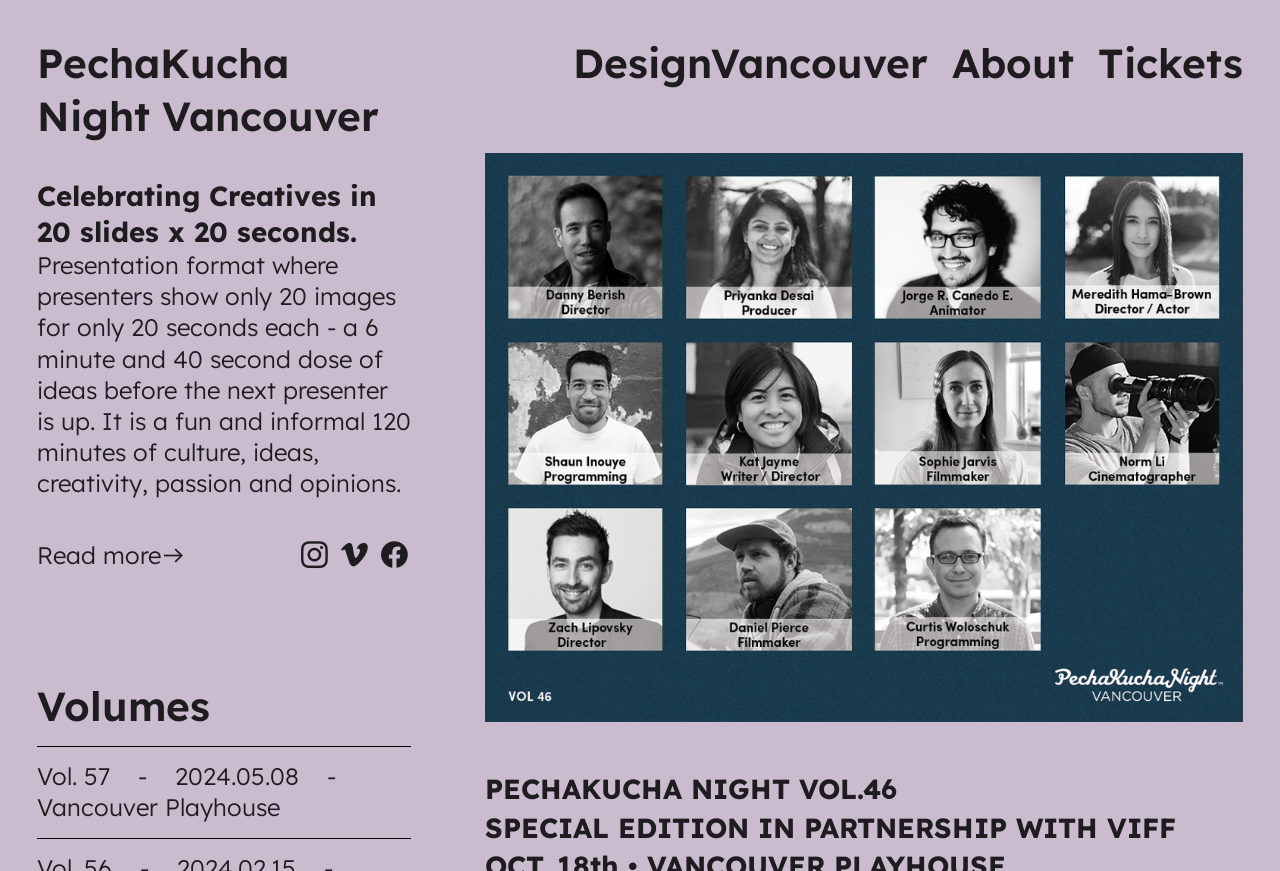Identify the bounding box coordinates for the element you need to click to achieve the following task: "Go to DesignVancouver homepage". Provide the bounding box coordinates as four float numbers between 0 and 1, in the form [left, top, right, bottom].

[0.448, 0.042, 0.725, 0.106]